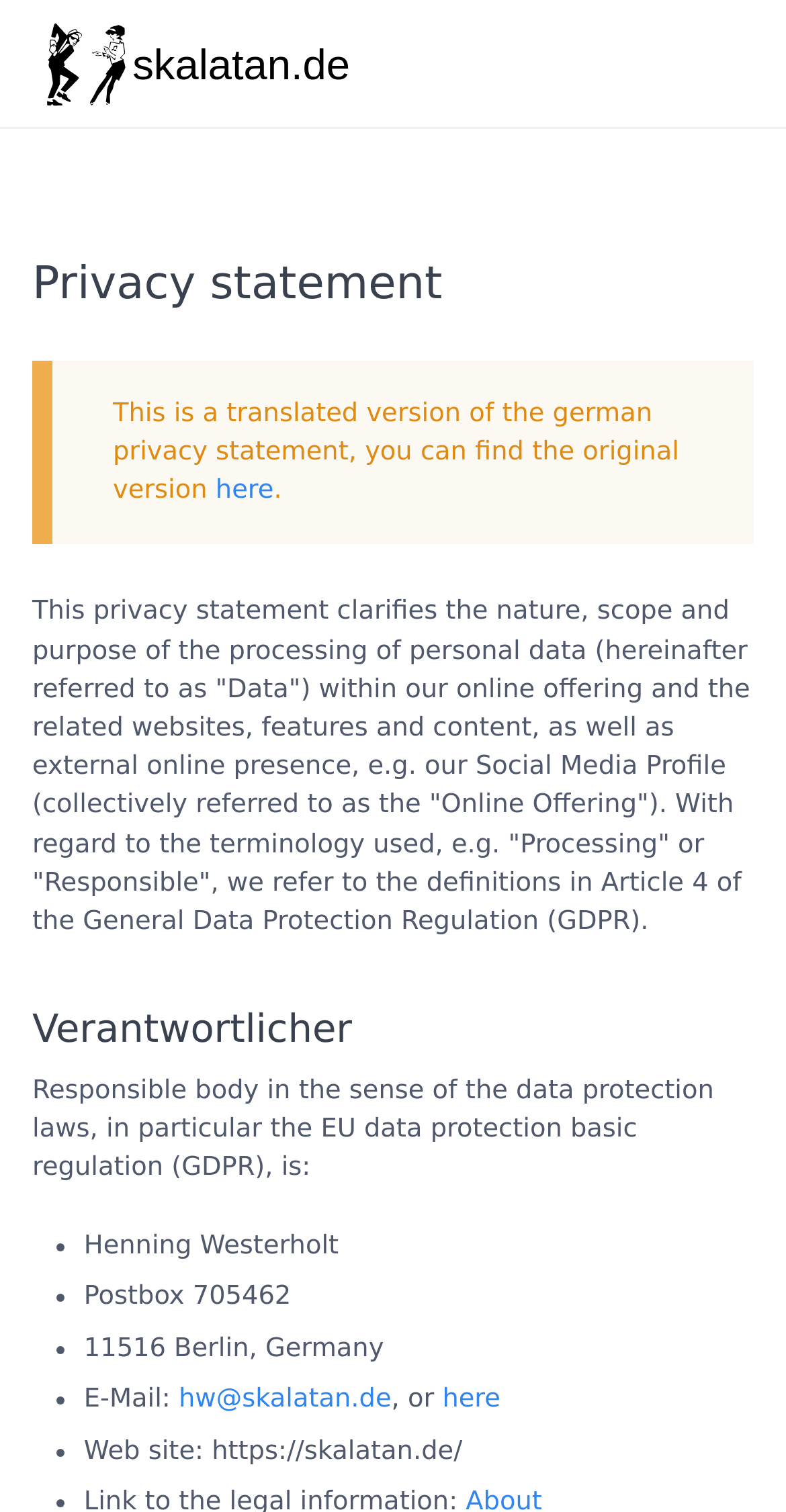What is the original version of the privacy statement referred to?
Provide a detailed and well-explained answer to the question.

The webpage mentions that this is a translated version of the German privacy statement, and provides a link to the original version, indicating that the original version is in German.